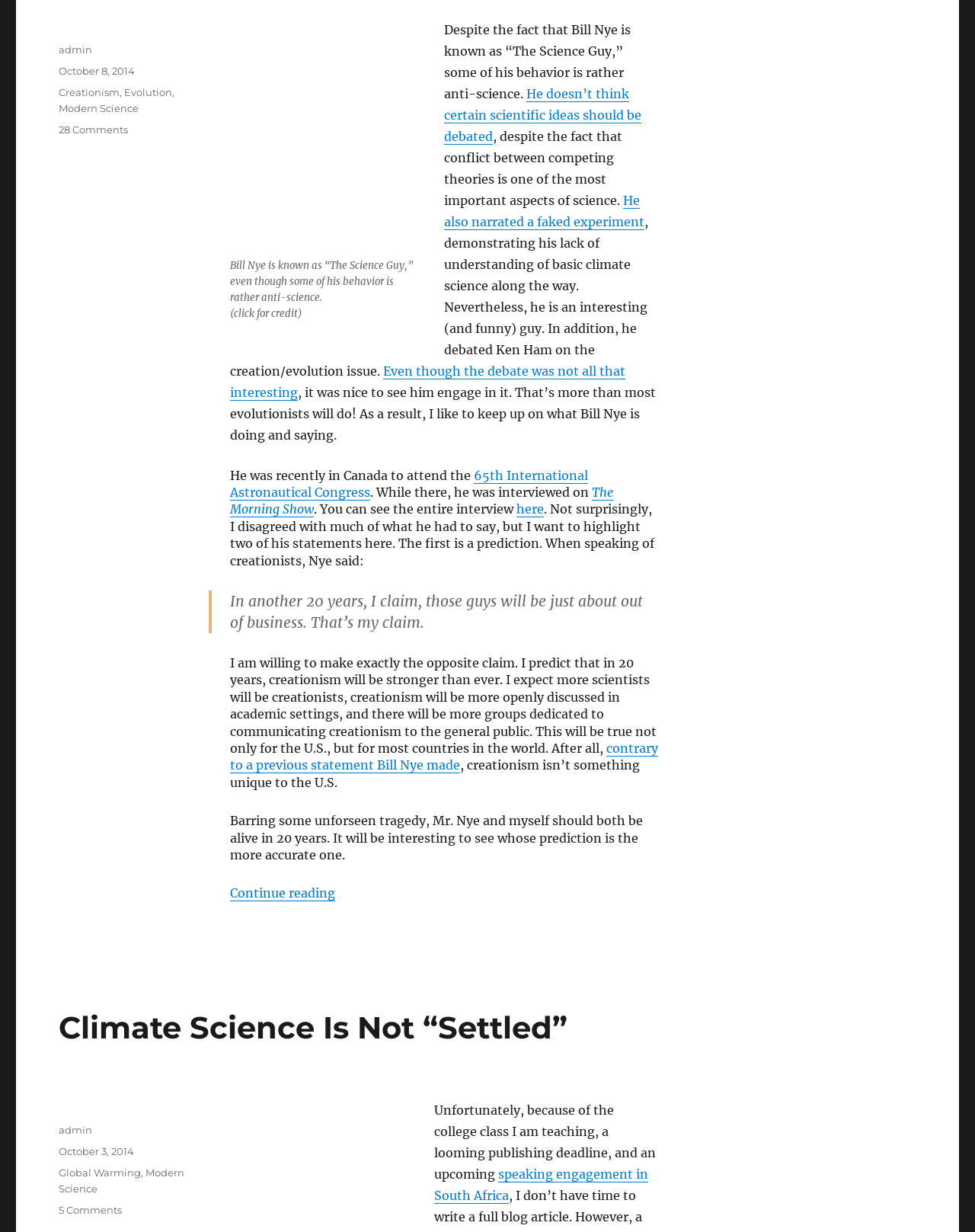Answer the question with a single word or phrase: 
What is the topic of the debate between Bill Nye and Ken Ham?

creation/evolution issue